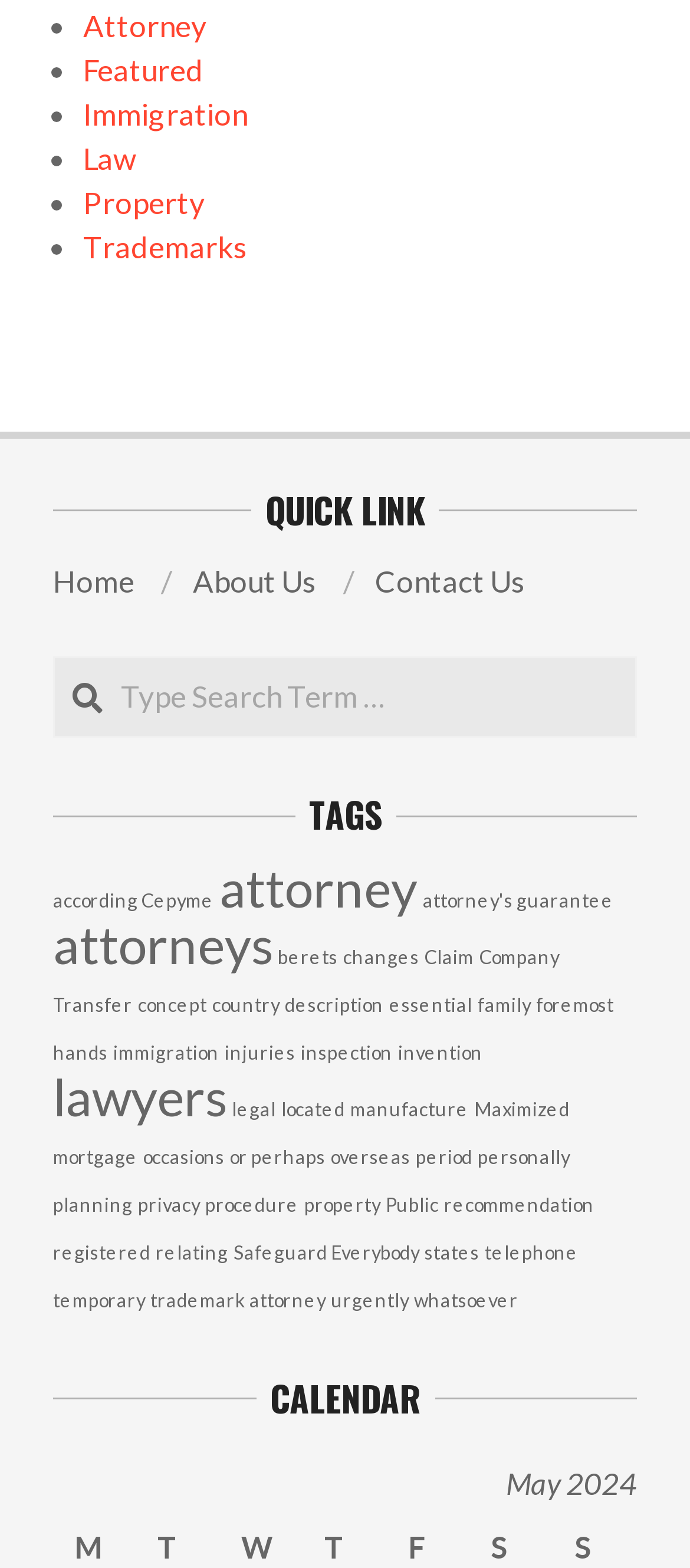Find the bounding box coordinates corresponding to the UI element with the description: "Terms of Service". The coordinates should be formatted as [left, top, right, bottom], with values as floats between 0 and 1.

None